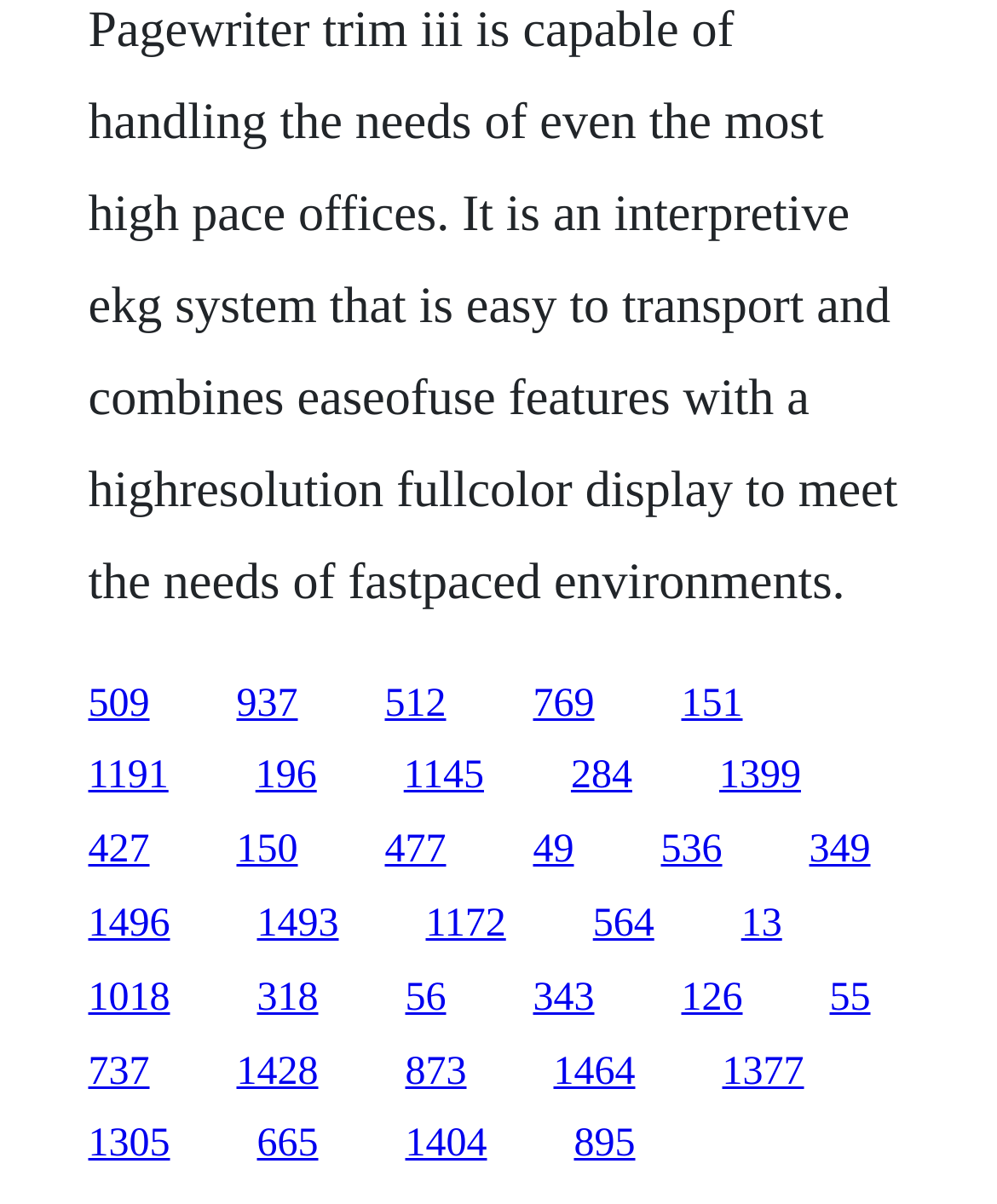What is the vertical position of the link '509'?
Based on the screenshot, provide a one-word or short-phrase response.

Middle